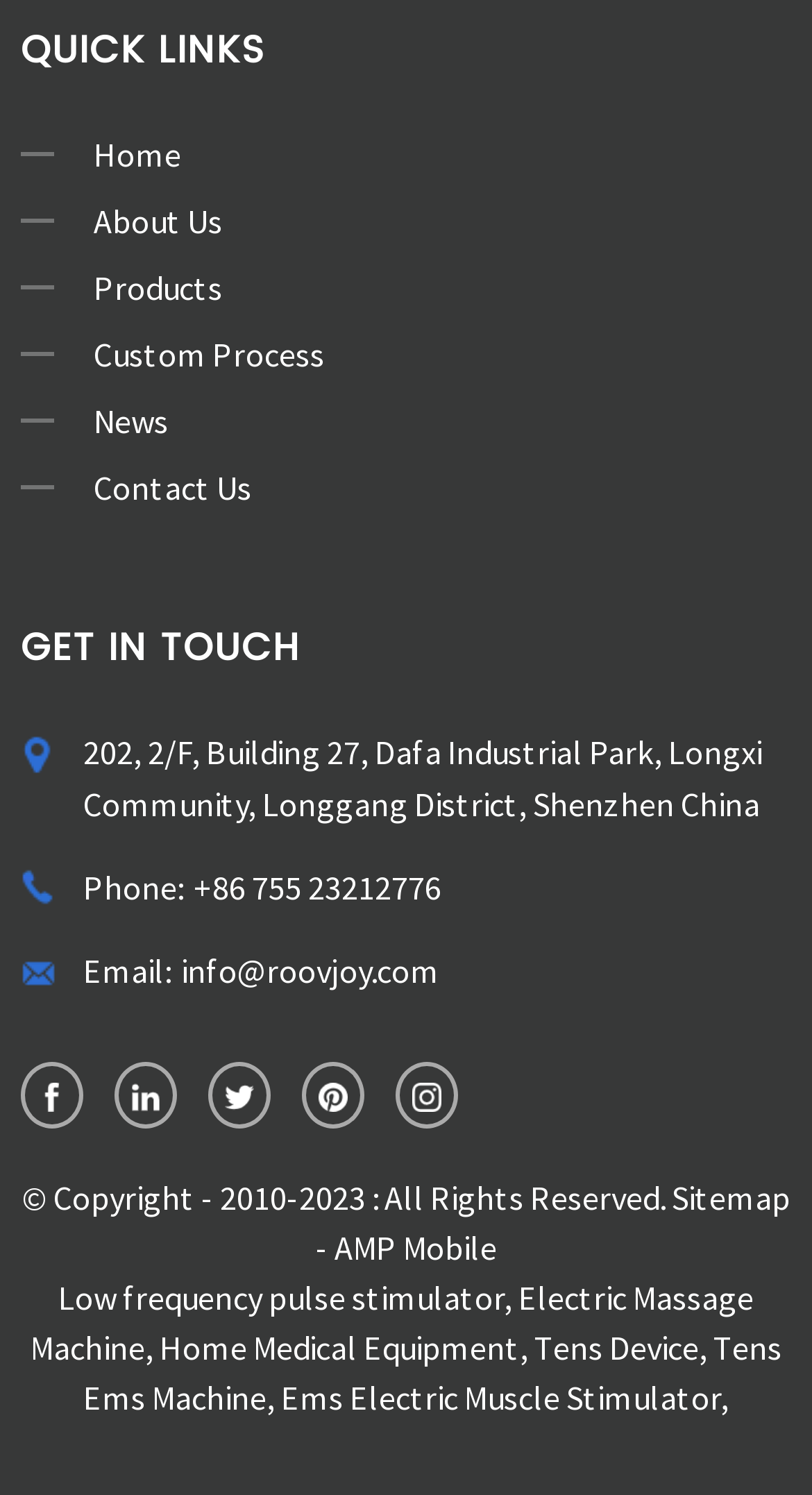Utilize the details in the image to give a detailed response to the question: What is the address of the company?

The address can be found in the 'GET IN TOUCH' section, which is located below the navigation menu. The address is listed as '202, 2/F, Building 27, Dafa Industrial Park, Longxi Community, Longgang District, Shenzhen China'.